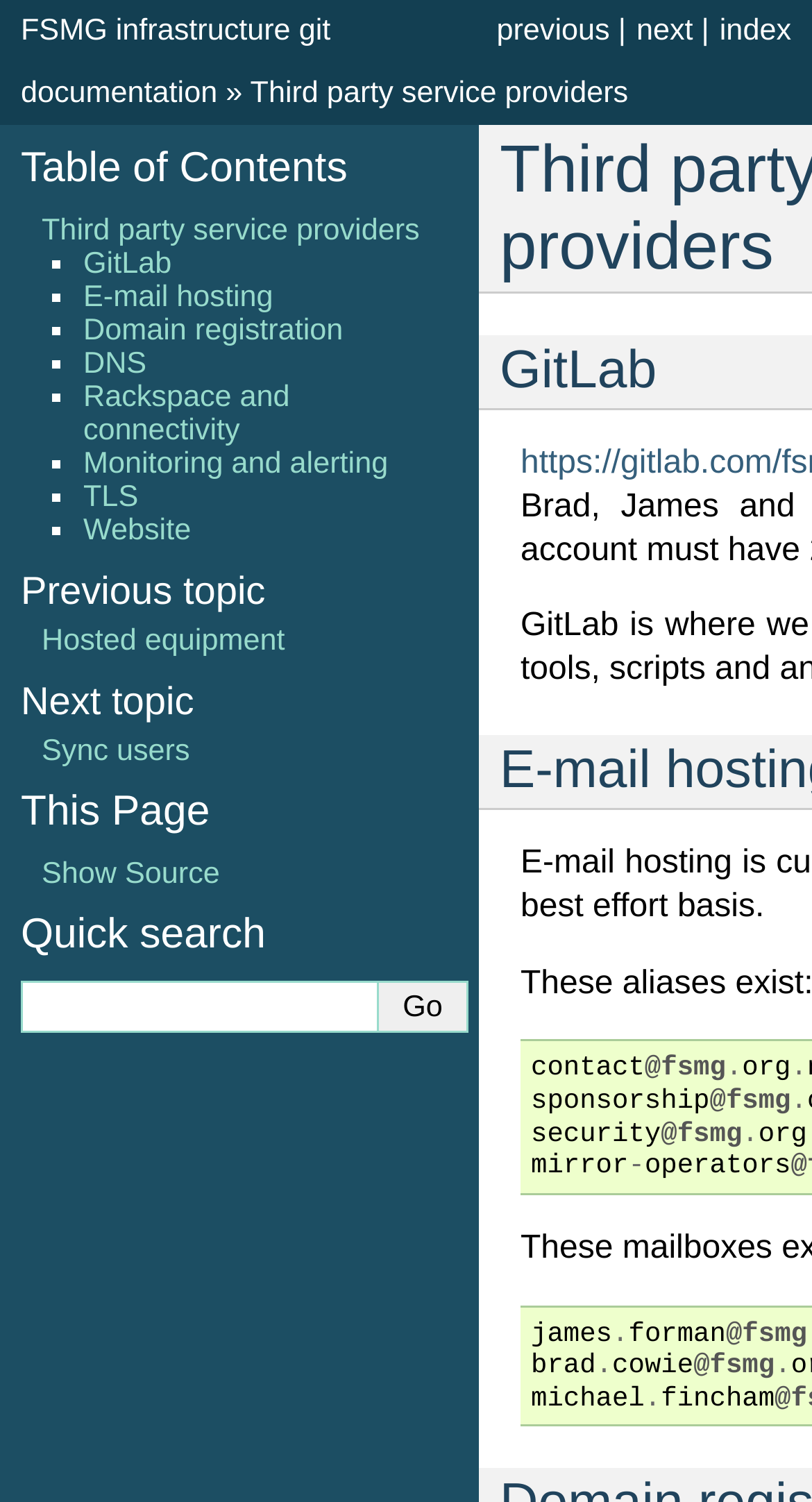Please indicate the bounding box coordinates of the element's region to be clicked to achieve the instruction: "show source". Provide the coordinates as four float numbers between 0 and 1, i.e., [left, top, right, bottom].

[0.051, 0.571, 0.271, 0.593]